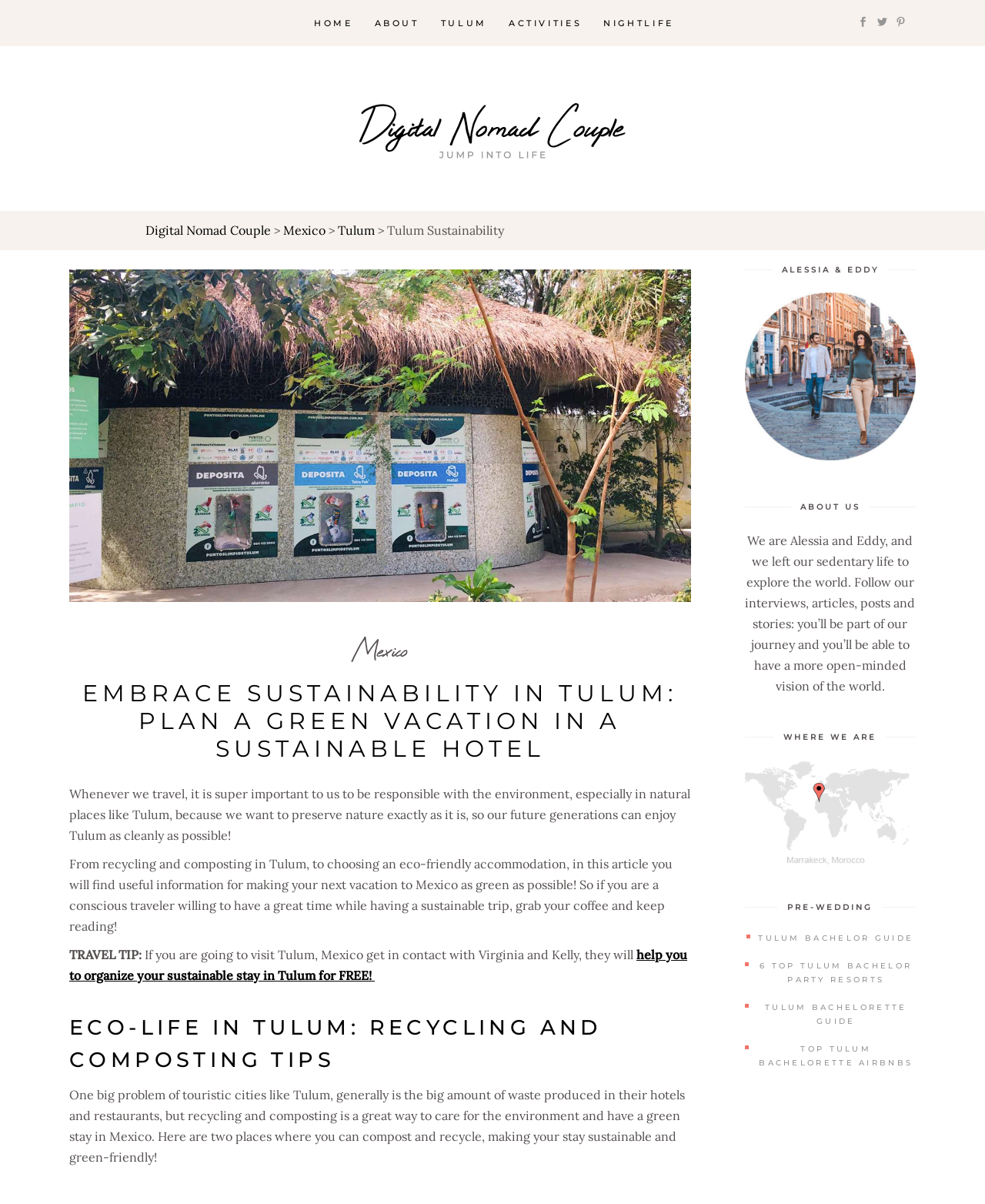Locate the bounding box coordinates of the clickable area to execute the instruction: "Click on the HOME link". Provide the coordinates as four float numbers between 0 and 1, represented as [left, top, right, bottom].

[0.308, 0.012, 0.369, 0.027]